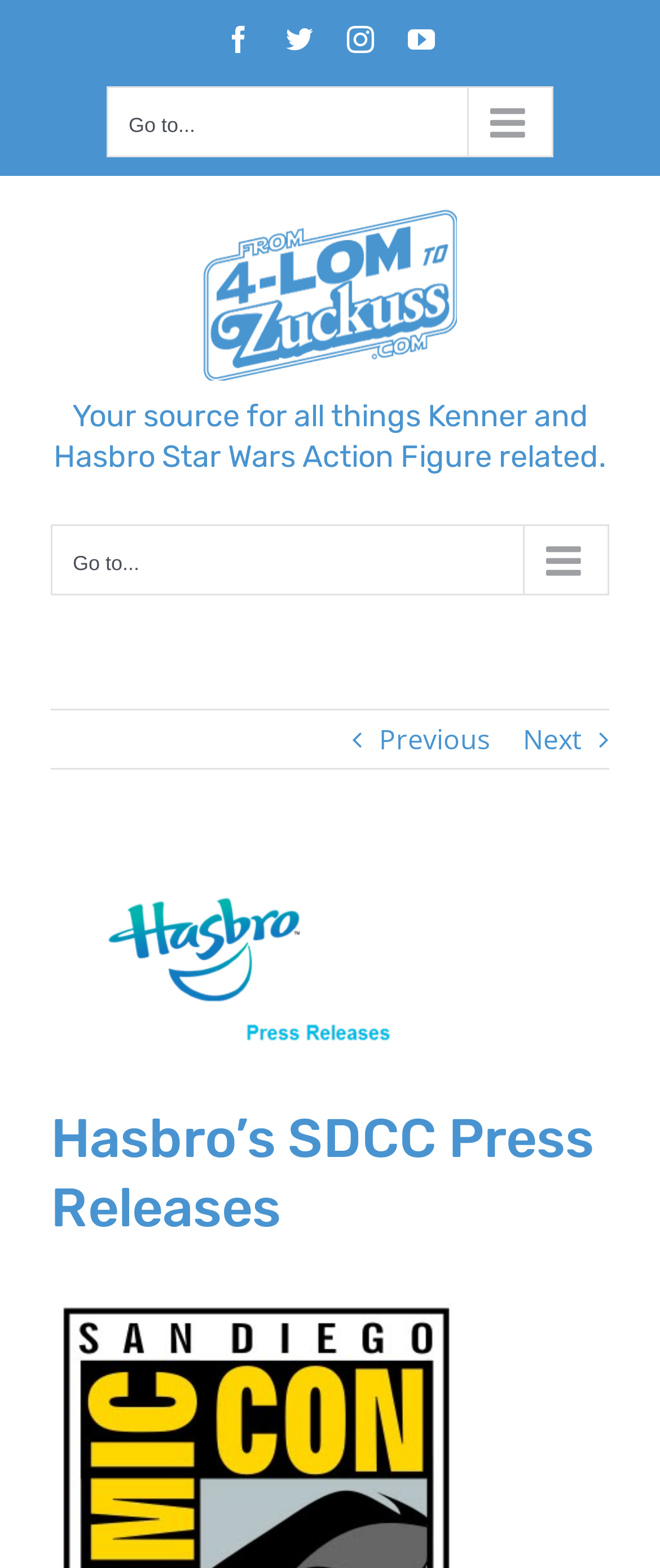Please pinpoint the bounding box coordinates for the region I should click to adhere to this instruction: "View larger image".

[0.074, 0.558, 0.2, 0.643]